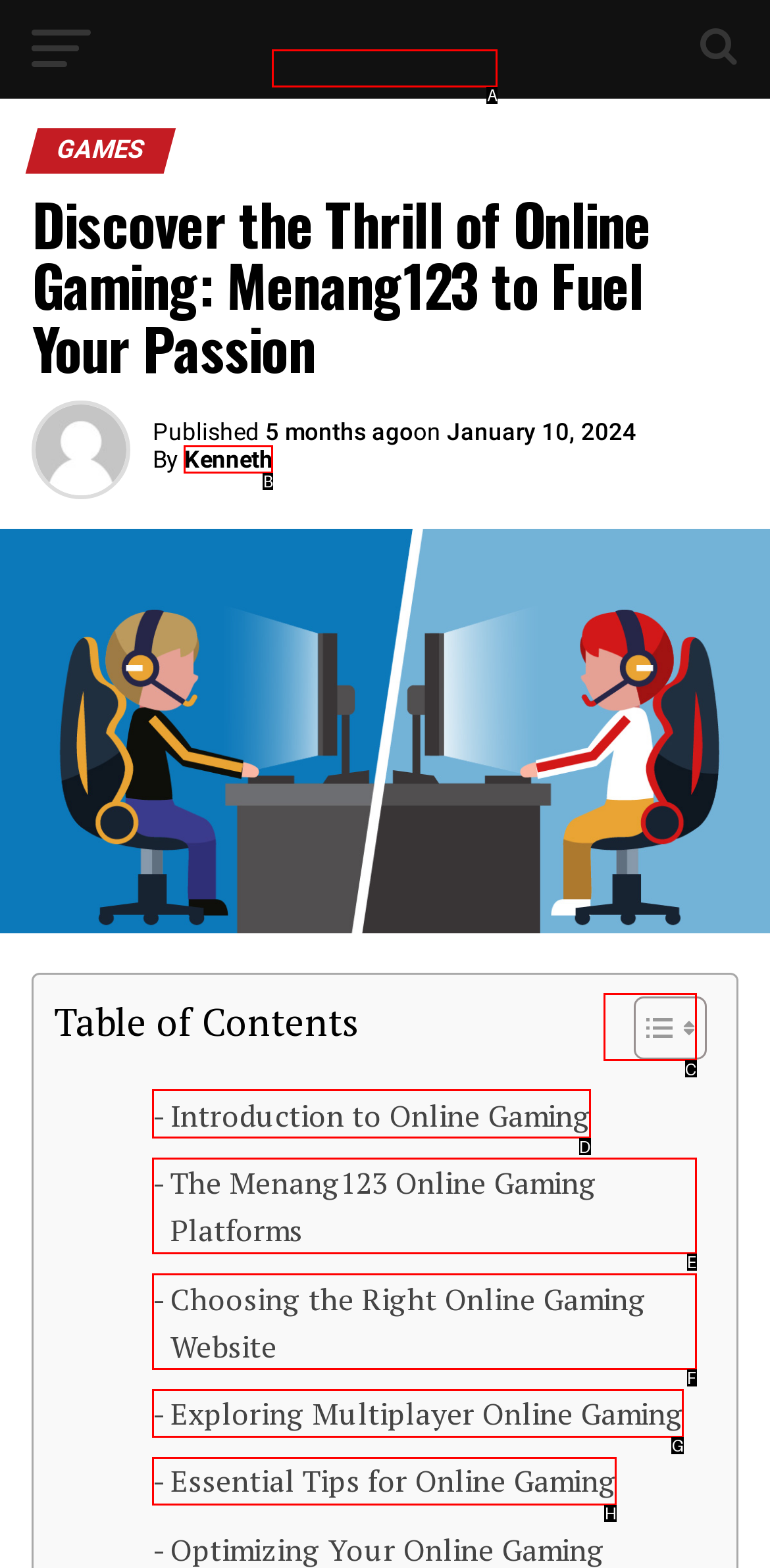Which lettered option should be clicked to achieve the task: Read the article introduction? Choose from the given choices.

D